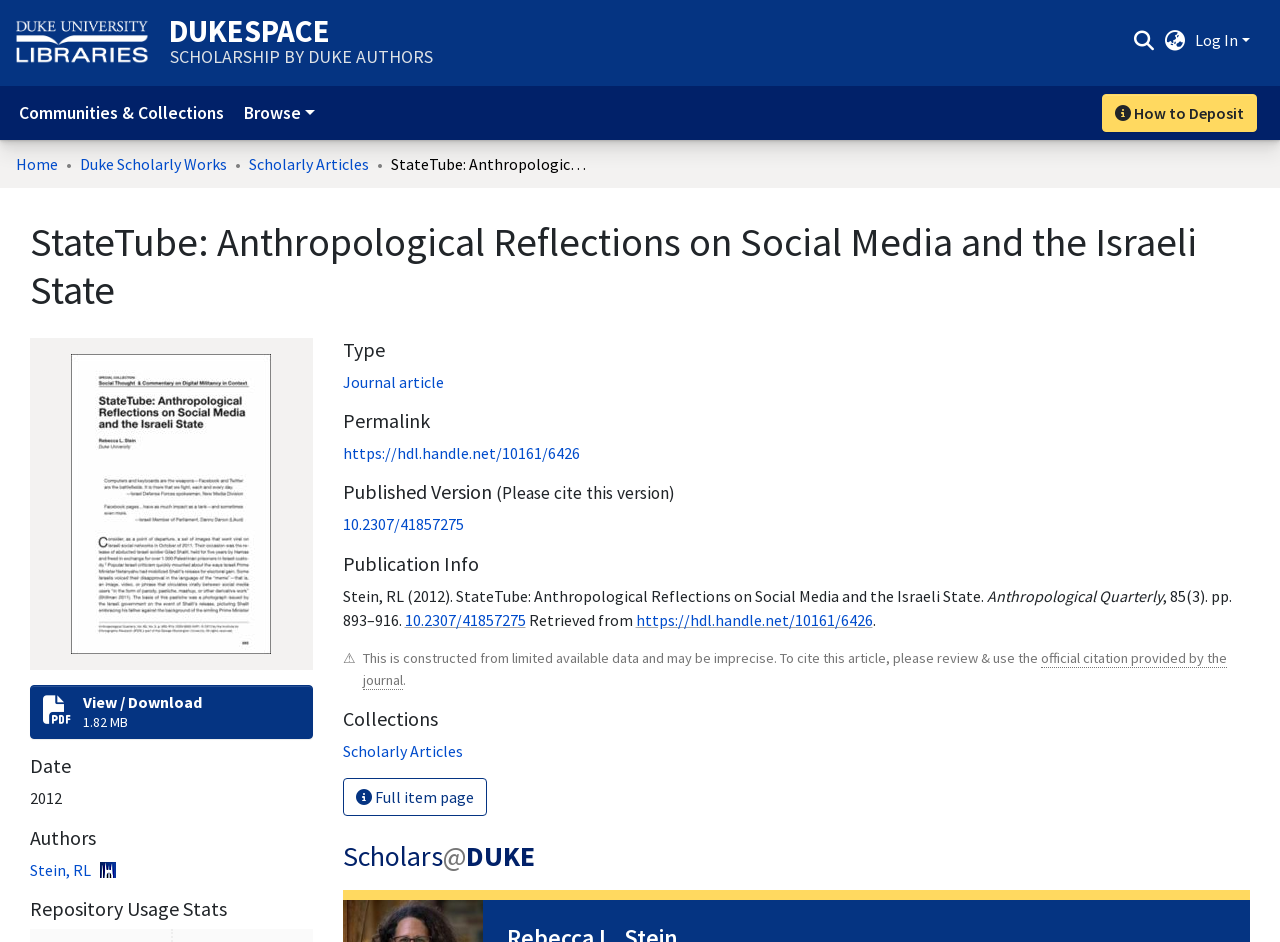Create a detailed narrative describing the layout and content of the webpage.

This webpage appears to be a scholarly article page from Duke University Libraries. At the top, there is a navigation bar with links to "Duke University Libraries", "DUKESPACE SCHOLARSHIP BY DUKE AUTHORS", and a user profile bar with a search function and language switch option. Below this, there is a main navigation bar with links to "Communities & Collections", "Browse", and "How to Deposit".

The main content of the page is divided into sections. The first section displays the title of the article, "StateTube: Anthropological Reflections on Social Media and the Israeli State", in a large font size. Below this, there is a thumbnail image of the article. The article's metadata is displayed in a series of sections, including the date of publication (2012), authors (Stein, RL), and repository usage stats.

The next section provides information about the article's type (Journal article), permalink, and published version. The publication information includes the title, journal name (Anthropological Quarterly), volume, and page numbers. There are also links to the official citation provided by the journal and the article's DOI.

The final section displays the article's collections, with a link to "Scholarly Articles". There is also a button to view the full item page and a heading for "Scholars@DUKE" with a link to the Scholars@DUKE profile.